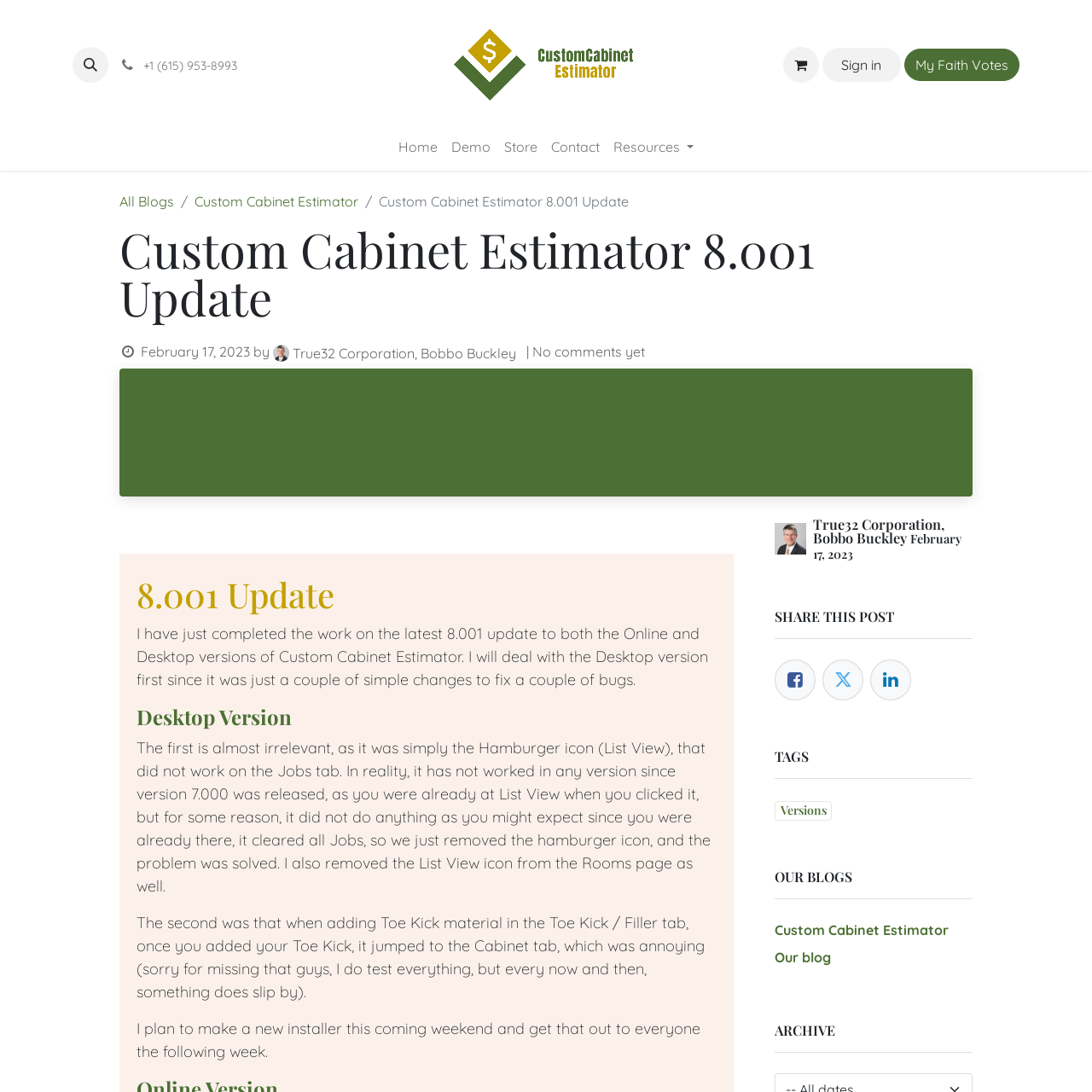Determine the bounding box coordinates for the area that should be clicked to carry out the following instruction: "Sign in".

[0.753, 0.044, 0.825, 0.075]